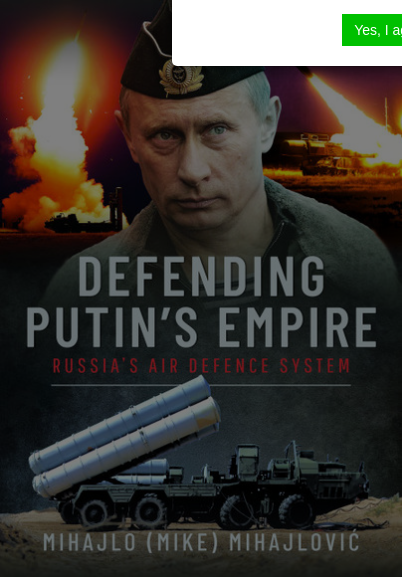Please answer the following question using a single word or phrase: 
What is the font style of the title?

Bold